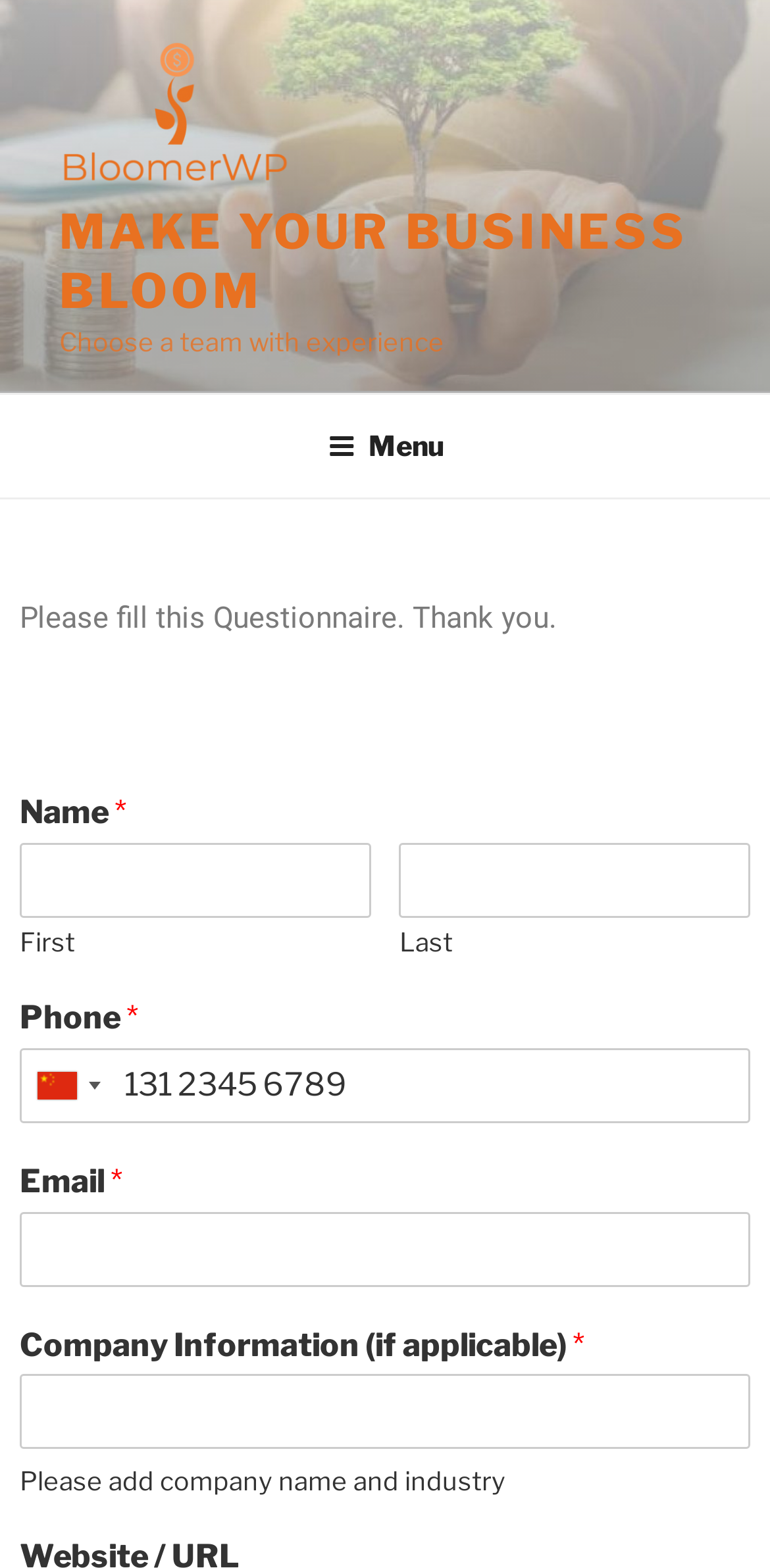Show the bounding box coordinates of the element that should be clicked to complete the task: "Fill in your company information".

[0.026, 0.877, 0.974, 0.925]